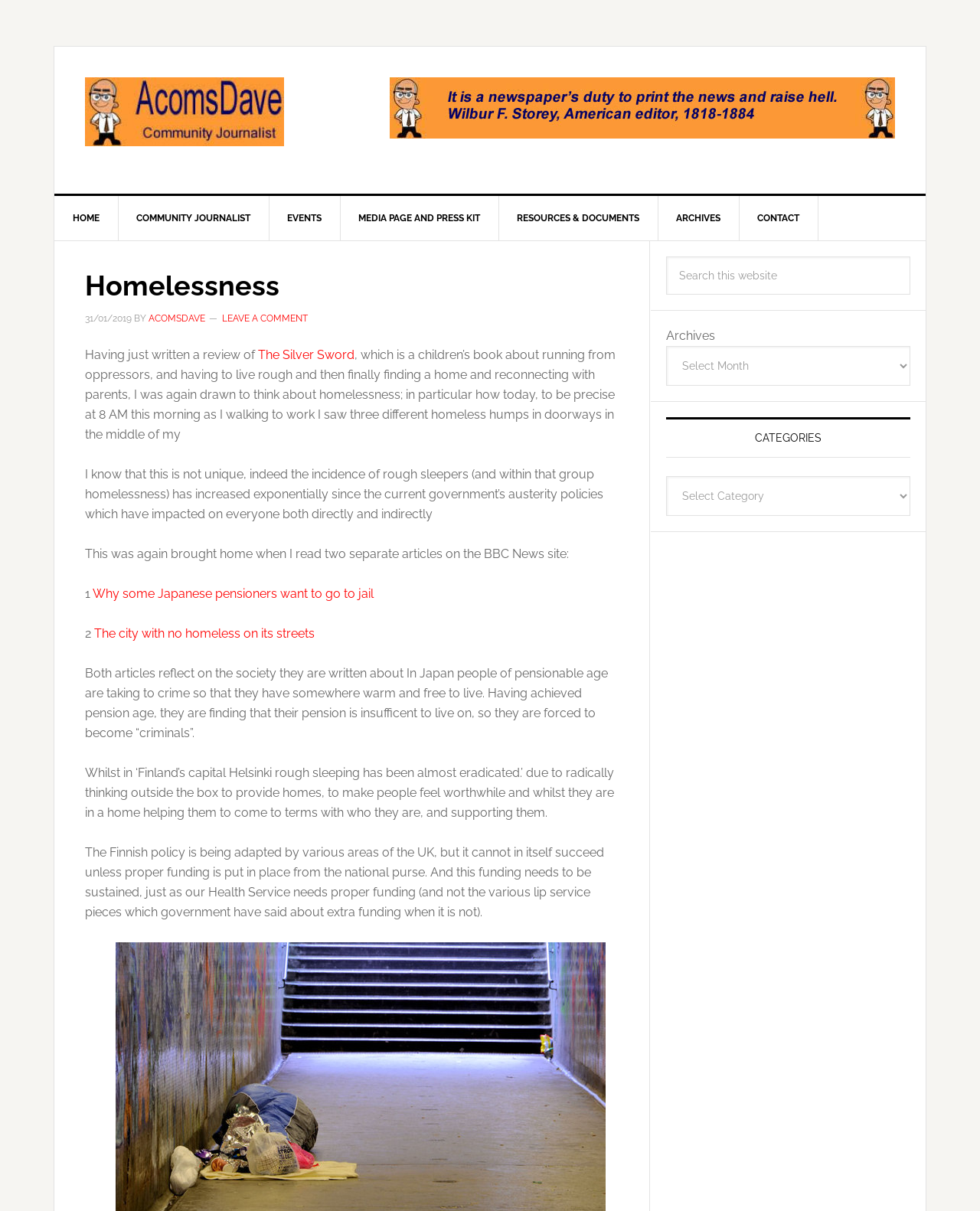Could you find the bounding box coordinates of the clickable area to complete this instruction: "Search this website"?

[0.68, 0.212, 0.929, 0.243]